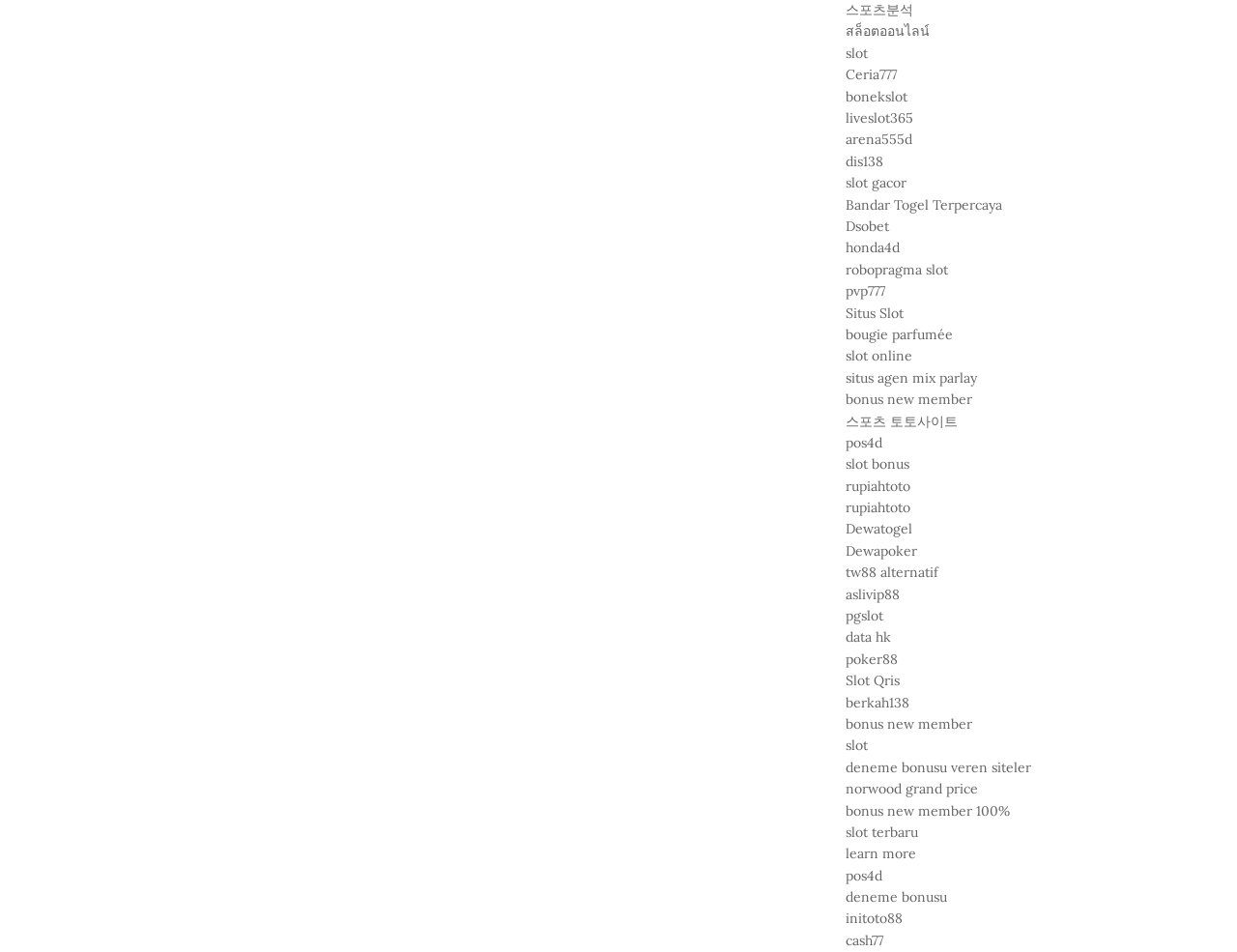Please determine the bounding box coordinates of the element to click on in order to accomplish the following task: "Click on Ceria777 link". Ensure the coordinates are four float numbers ranging from 0 to 1, i.e., [left, top, right, bottom].

[0.684, 0.069, 0.725, 0.088]